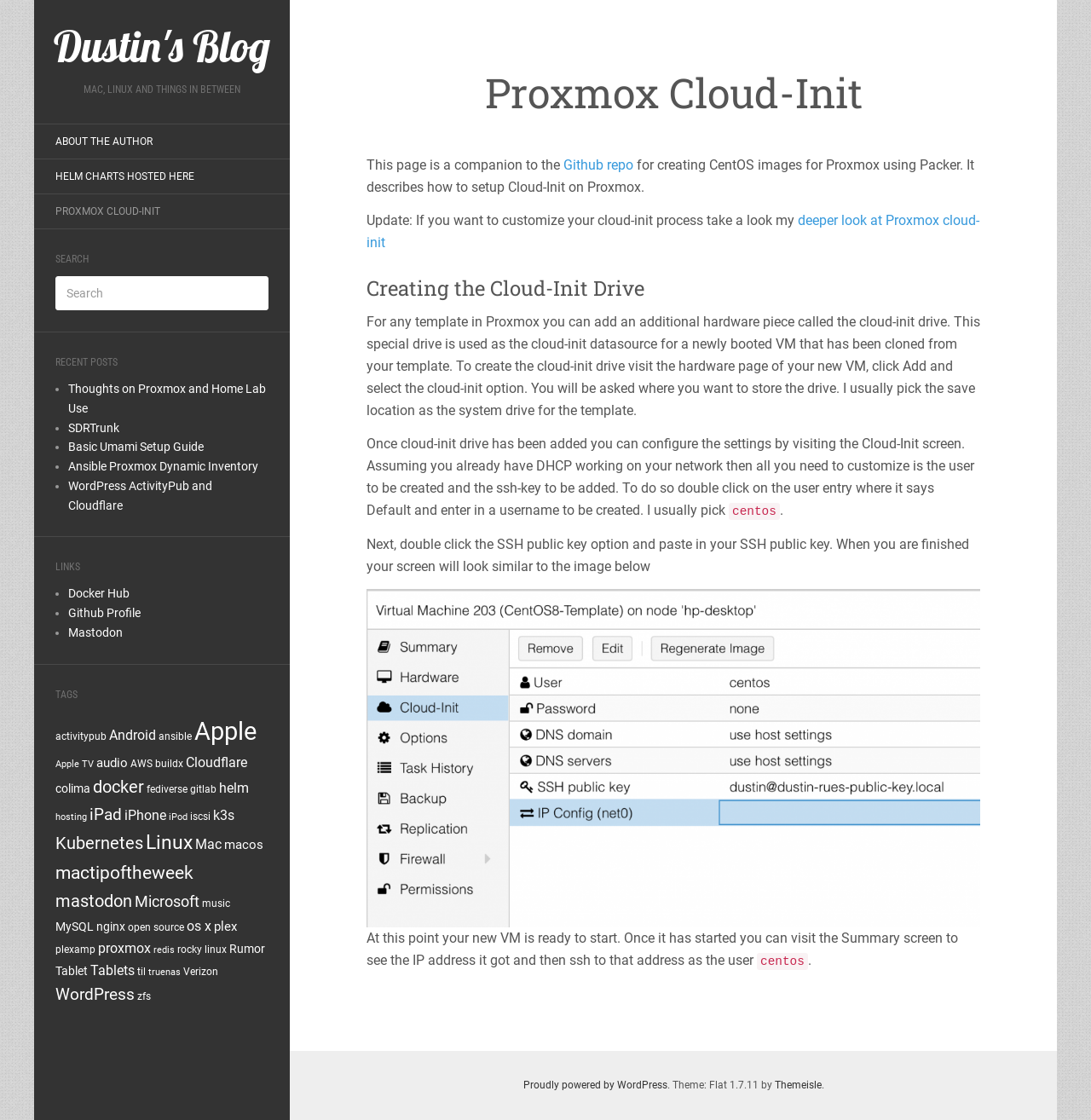Locate the bounding box coordinates of the UI element described by: "open source". The bounding box coordinates should consist of four float numbers between 0 and 1, i.e., [left, top, right, bottom].

[0.117, 0.822, 0.169, 0.833]